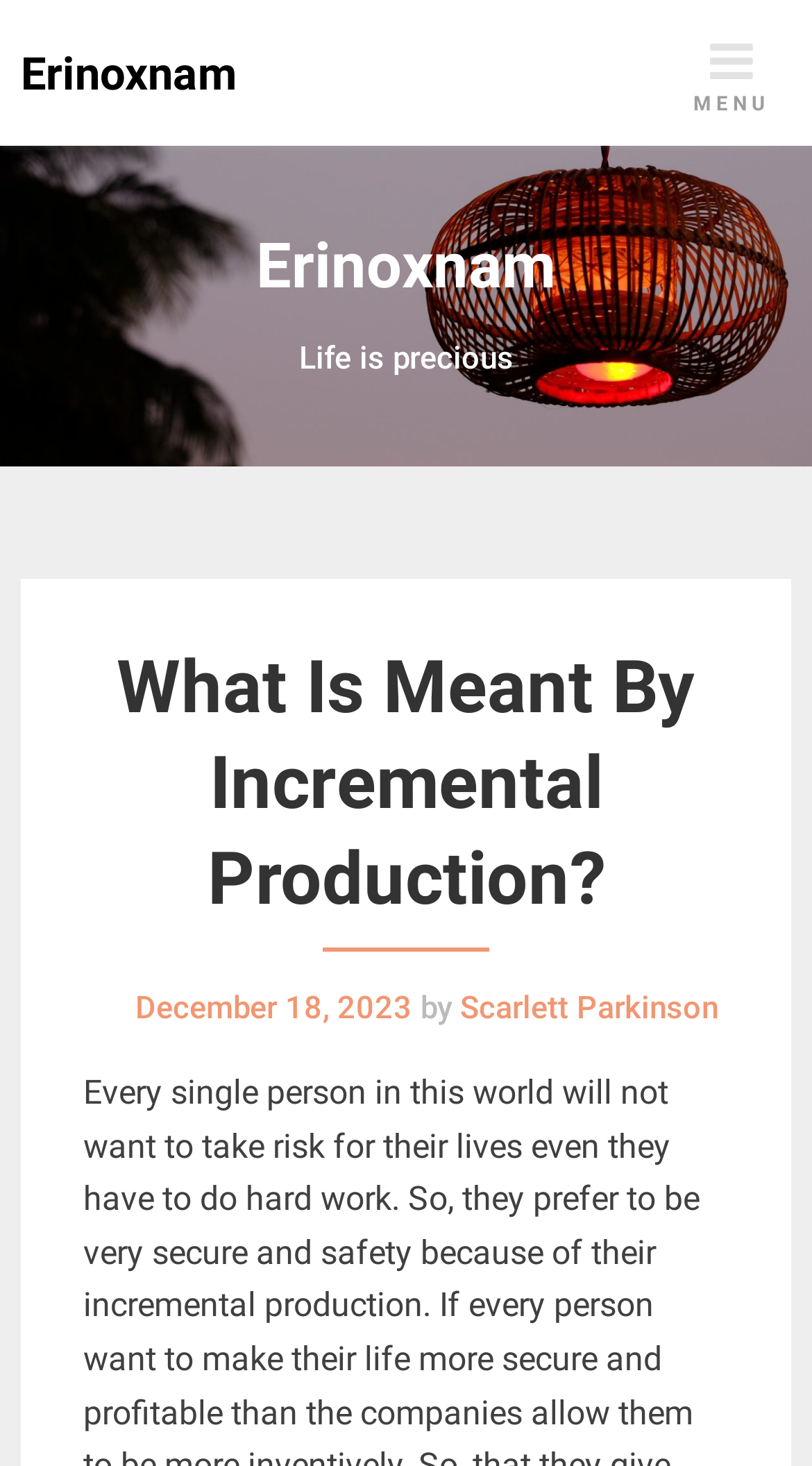When was this article published?
Using the image as a reference, answer the question with a short word or phrase.

December 18, 2023